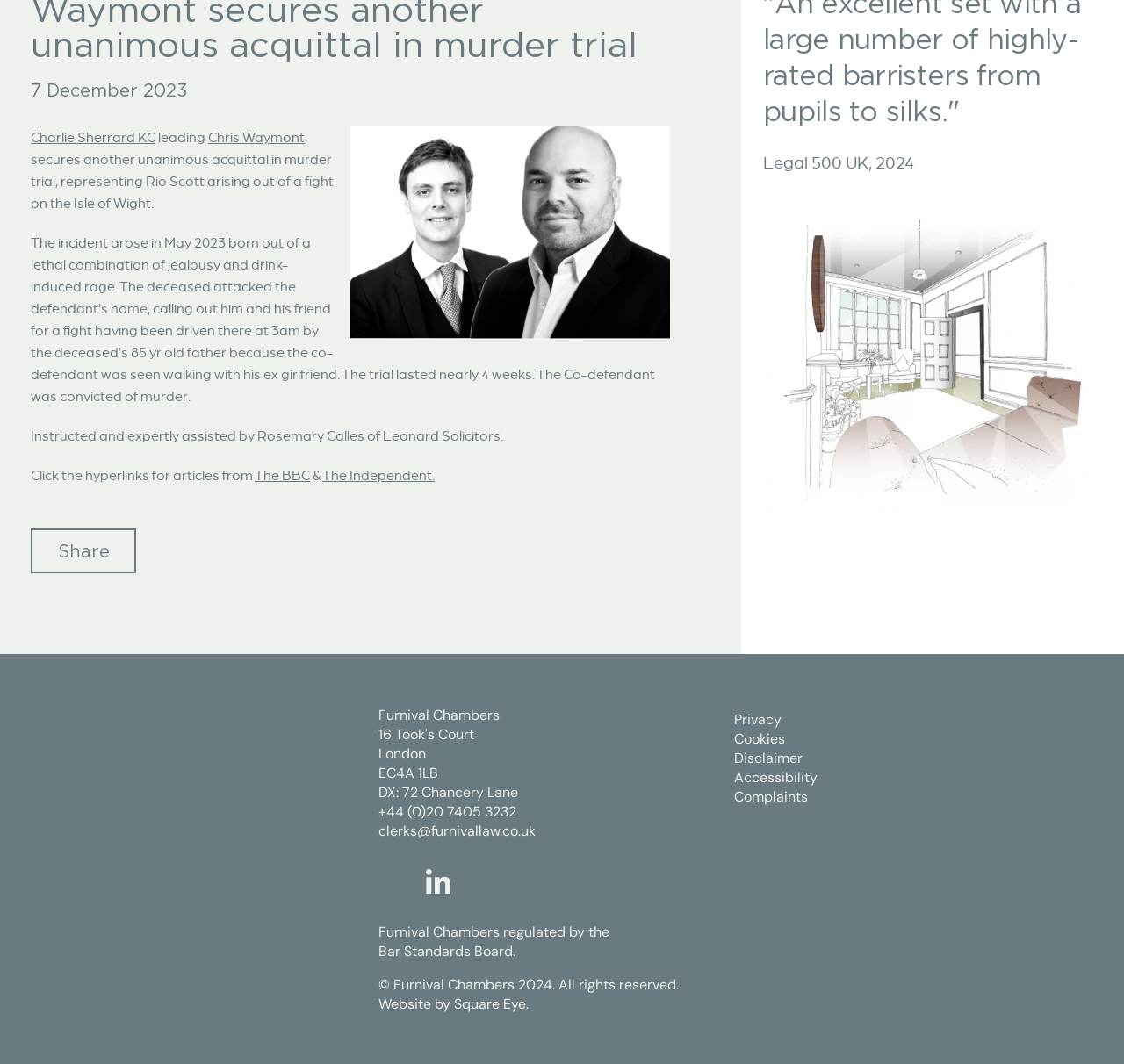Please locate the UI element described by "Square Eye" and provide its bounding box coordinates.

[0.404, 0.934, 0.468, 0.953]